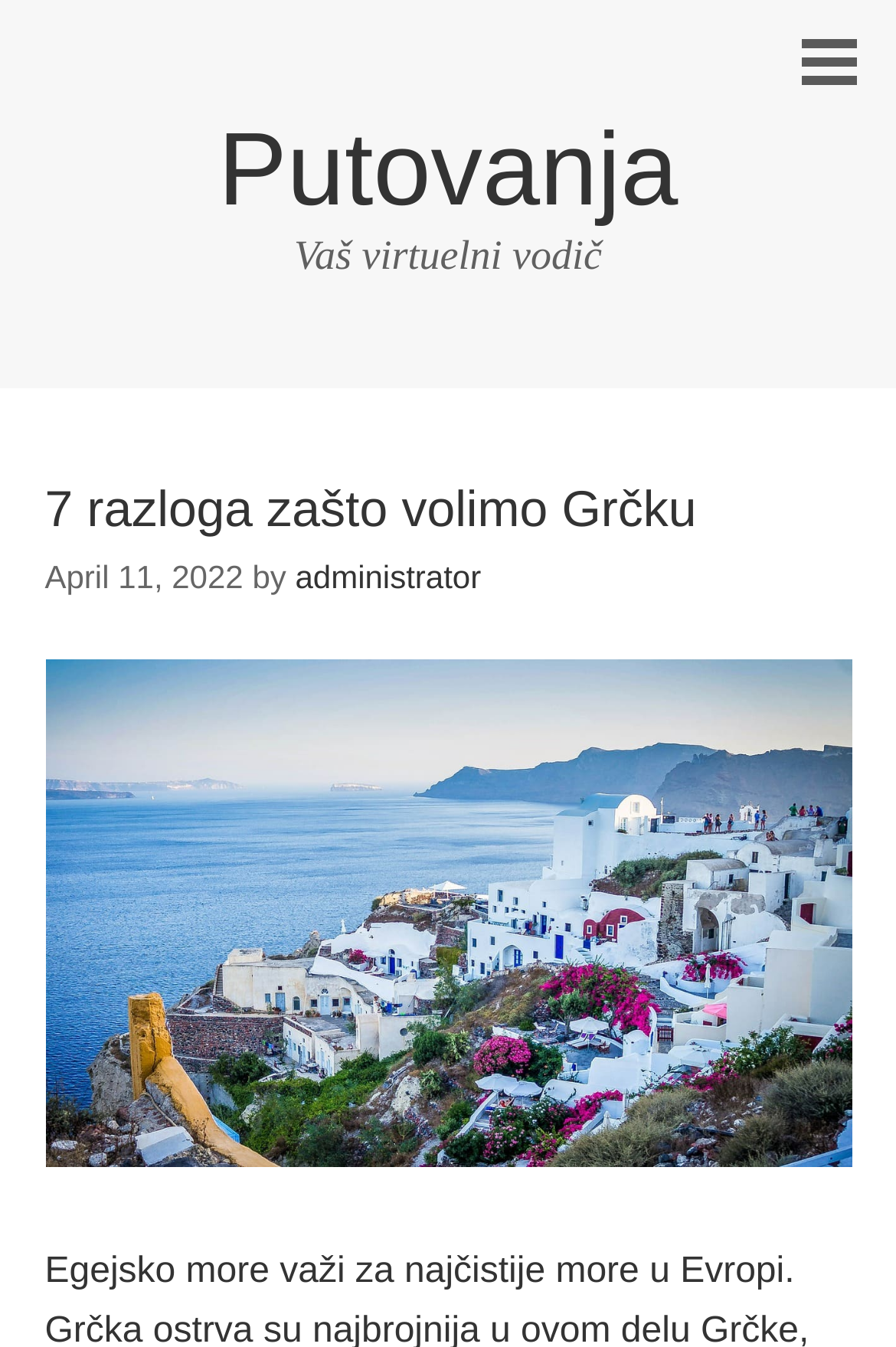Please give a one-word or short phrase response to the following question: 
How many articles are displayed on the page?

At least 1